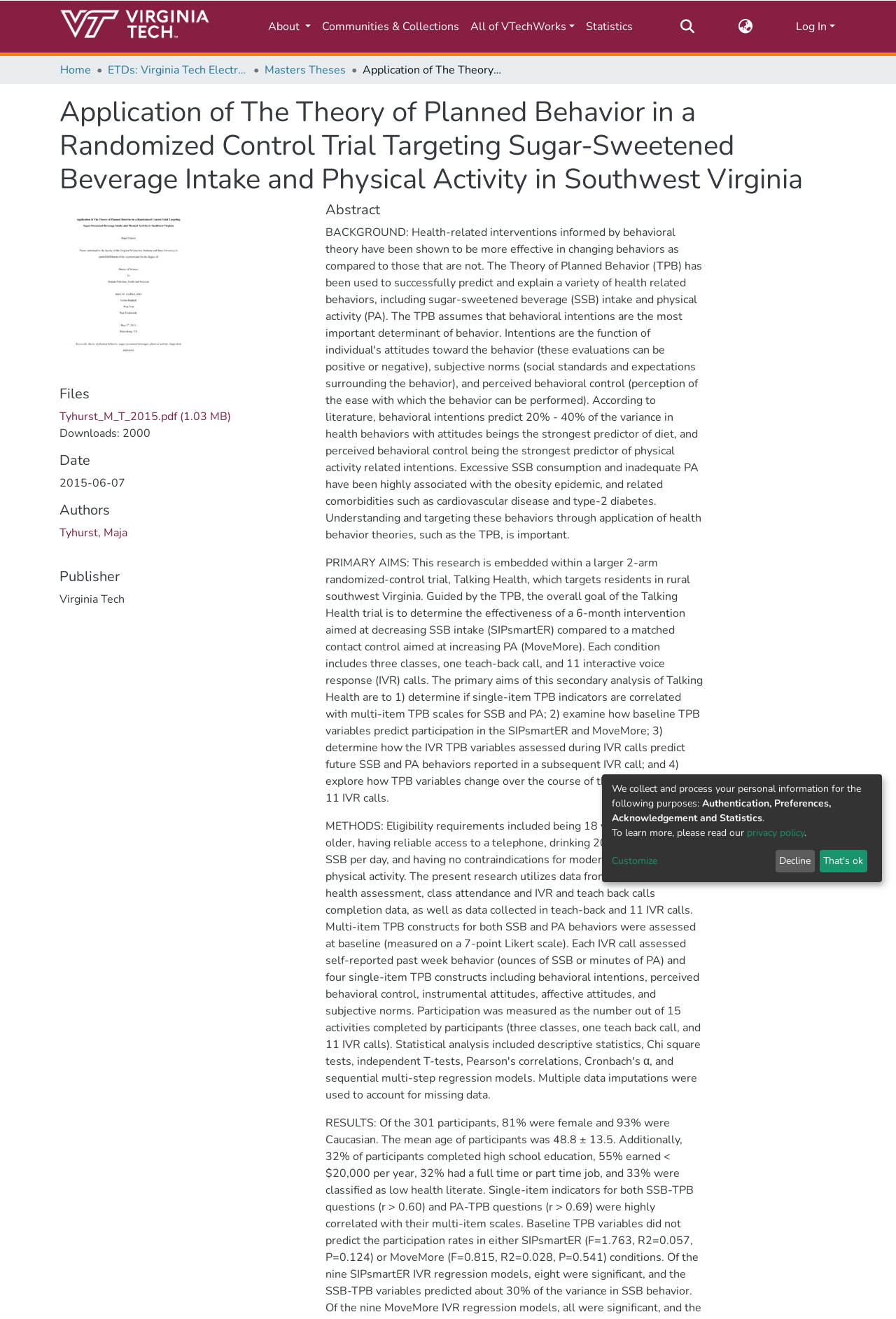Provide a short answer using a single word or phrase for the following question: 
How many downloads has the file had?

2000